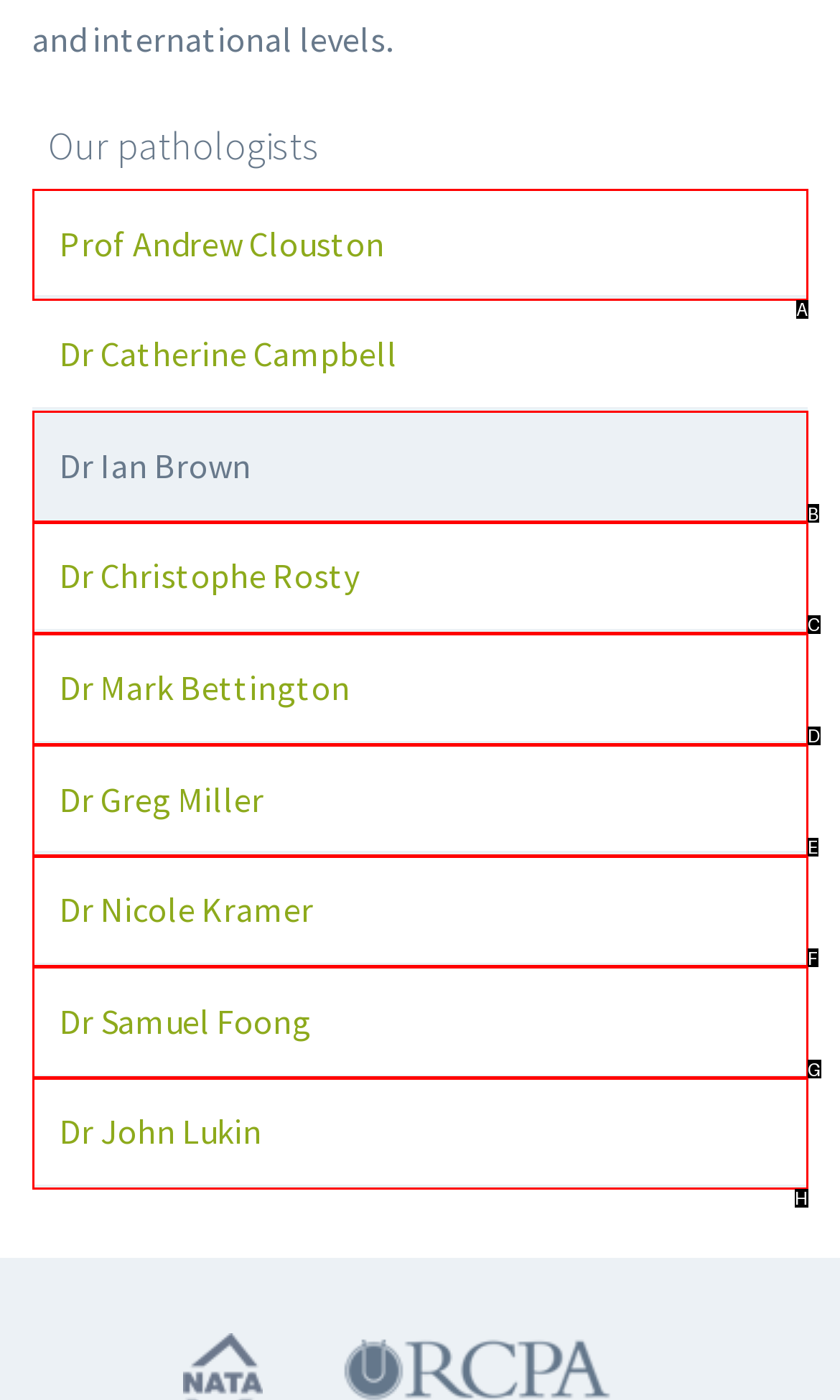Please determine which option aligns with the description: Terms and Conditions. Respond with the option’s letter directly from the available choices.

None